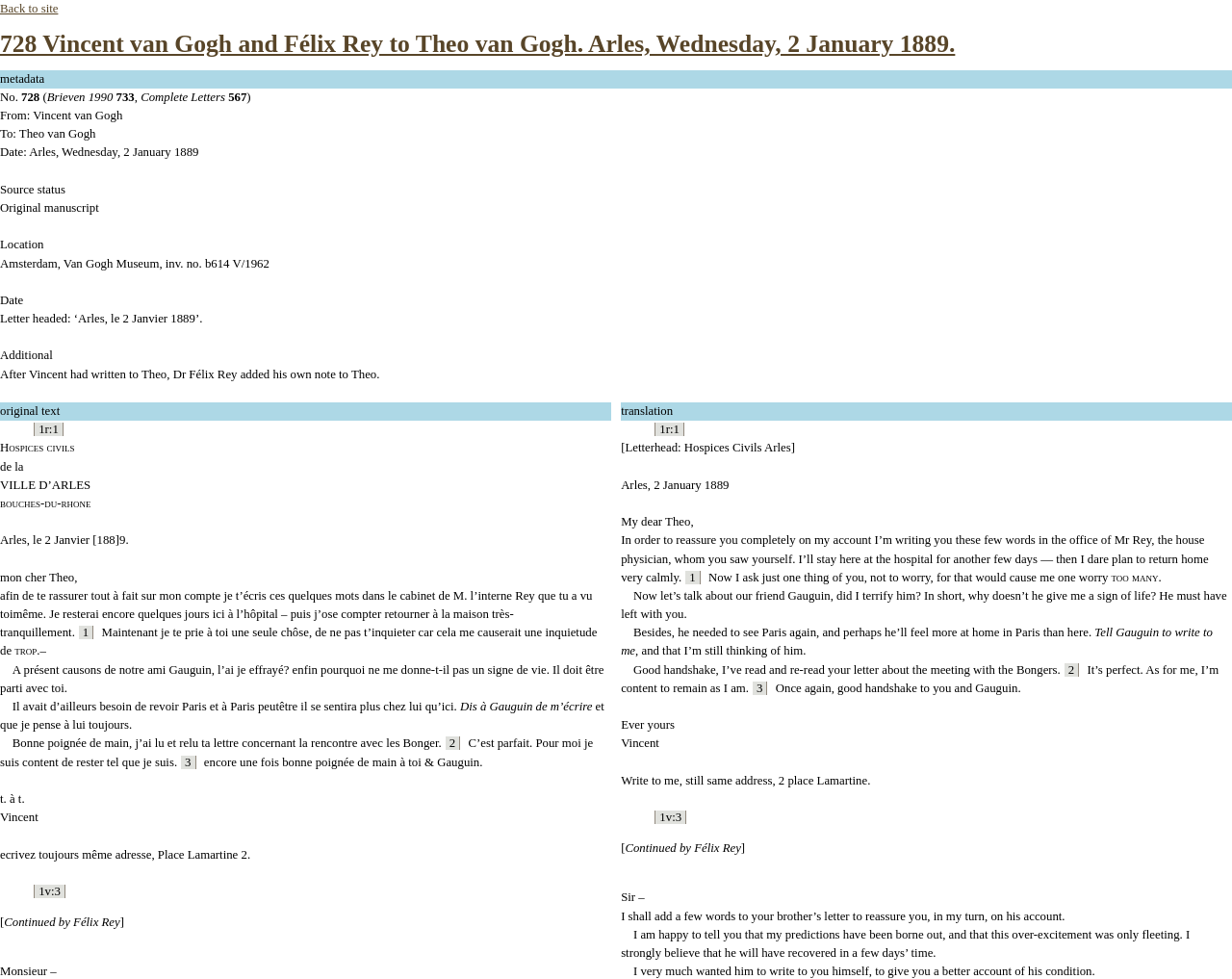Give a concise answer using only one word or phrase for this question:
What is the location of the hospital?

Arles